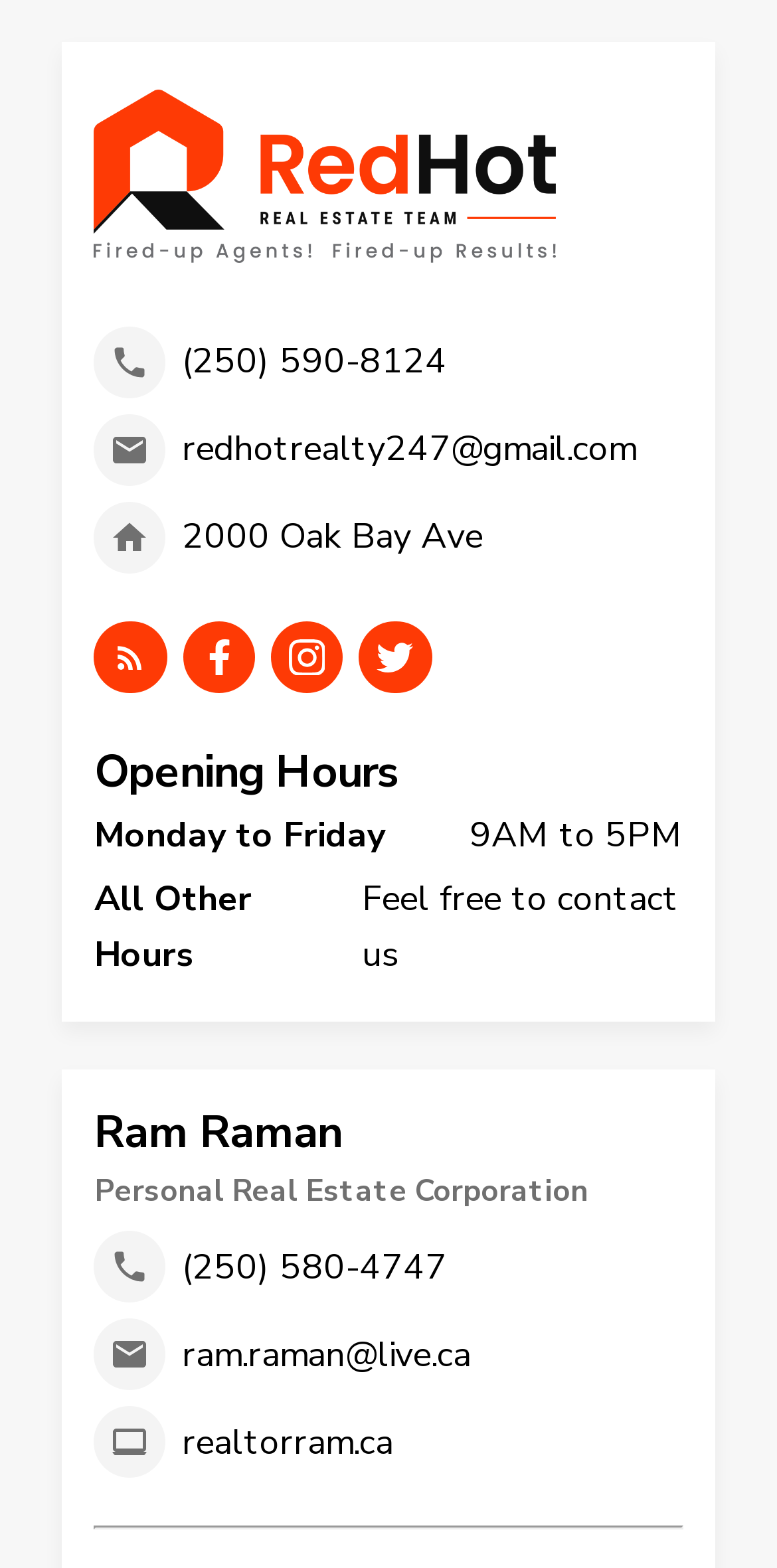What is the email address of Ram Raman?
Please provide an in-depth and detailed response to the question.

I found the email address by looking at the link element with the content 'ram.raman@live.ca' below the StaticText element with the content 'Ram Raman'.